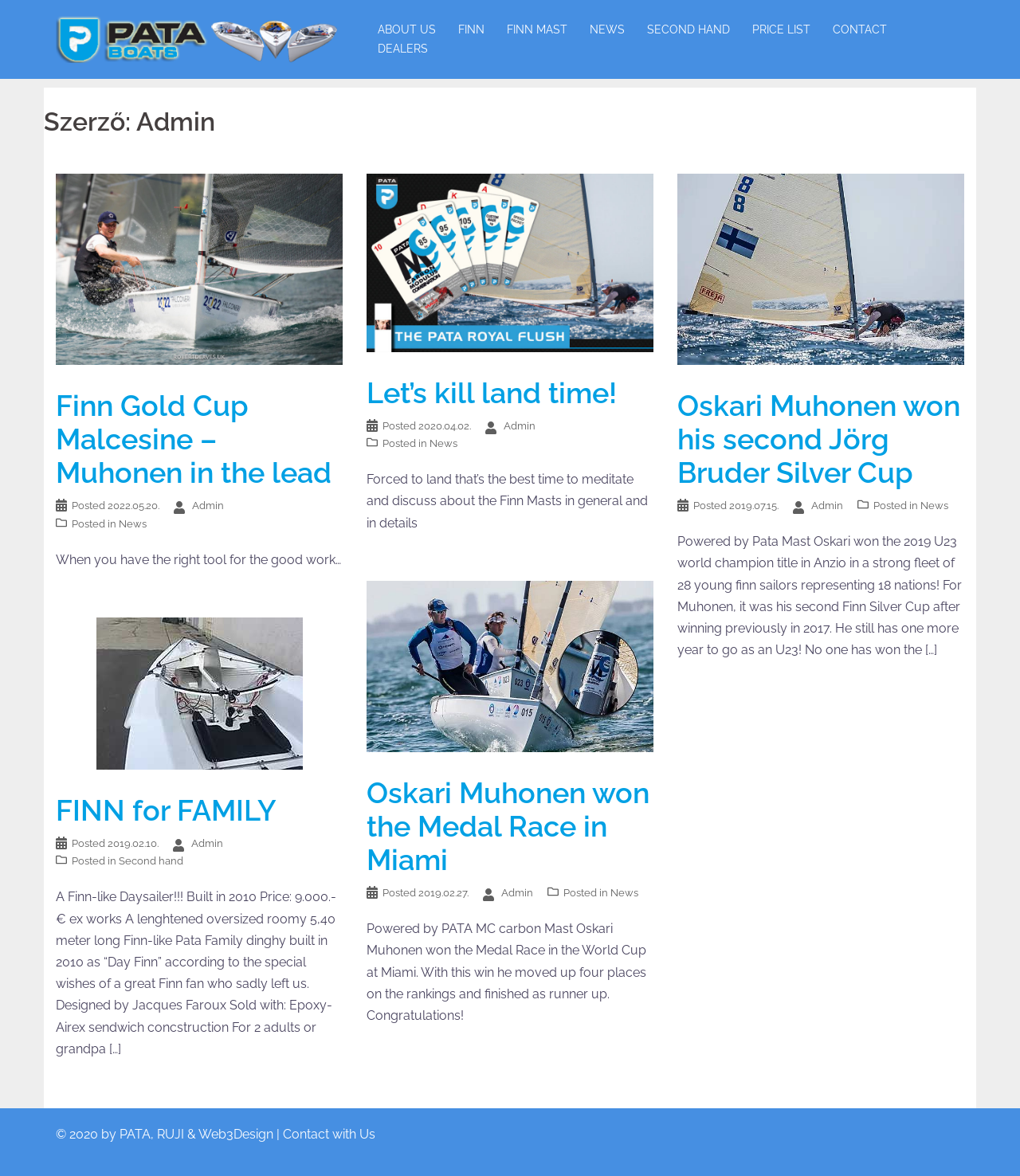What is the name of the boat mentioned in the article 'FINN for FAMILY'?
Using the visual information from the image, give a one-word or short-phrase answer.

FINN